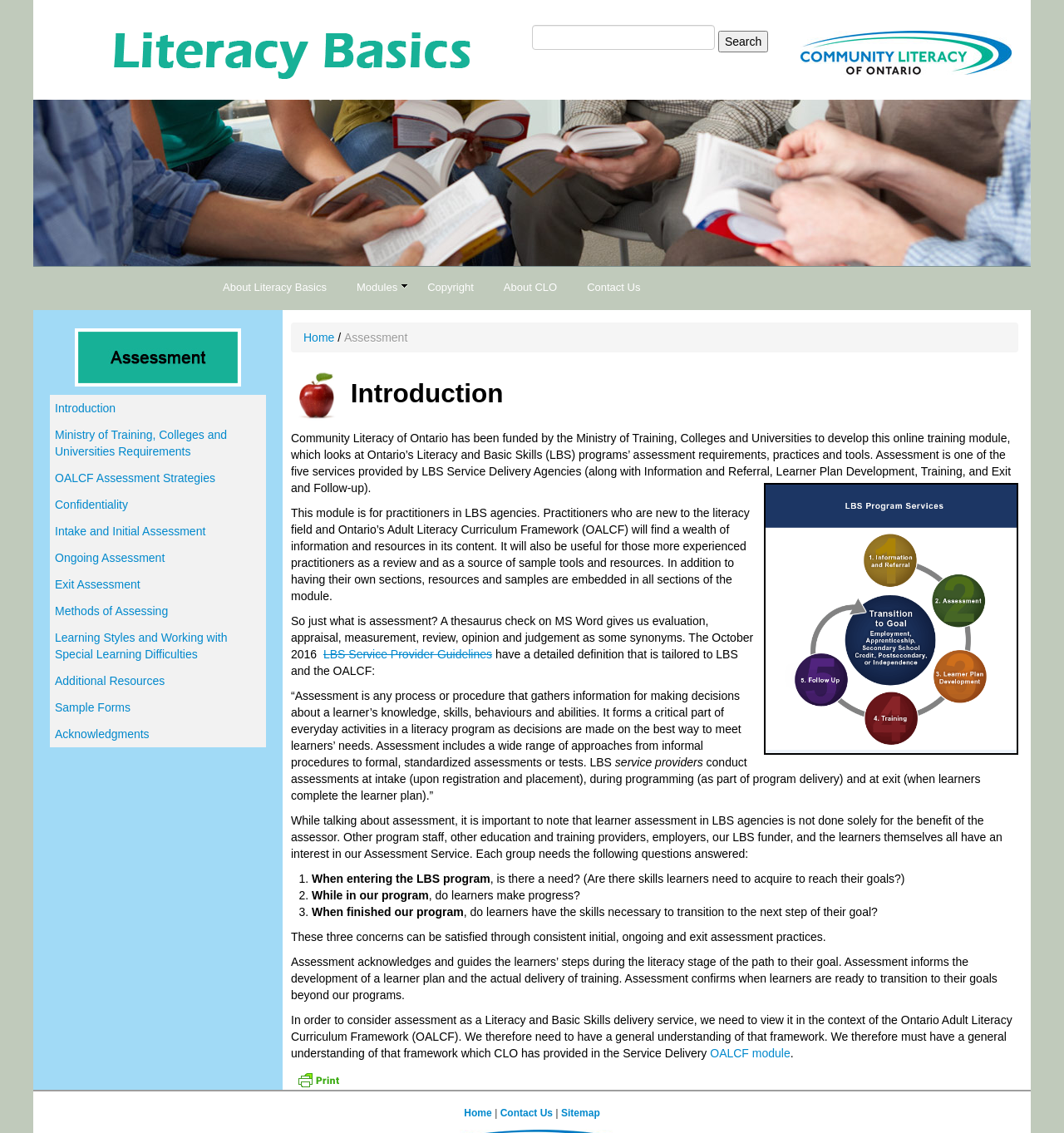Locate the bounding box coordinates of the clickable region necessary to complete the following instruction: "Click on the 'FanDuel' link". Provide the coordinates in the format of four float numbers between 0 and 1, i.e., [left, top, right, bottom].

None